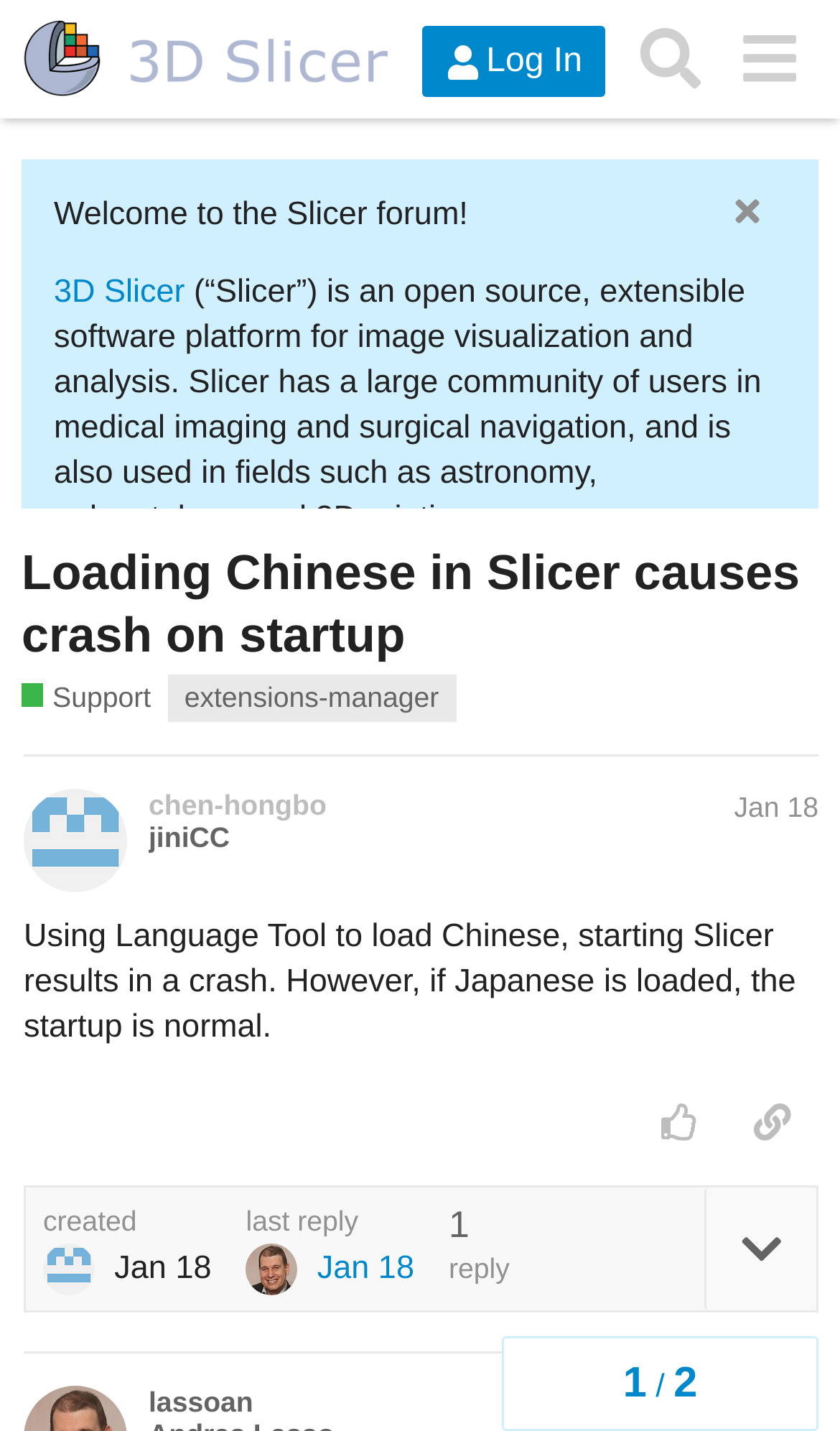Can you find the bounding box coordinates for the element that needs to be clicked to execute this instruction: "Search the forum"? The coordinates should be given as four float numbers between 0 and 1, i.e., [left, top, right, bottom].

[0.741, 0.007, 0.857, 0.076]